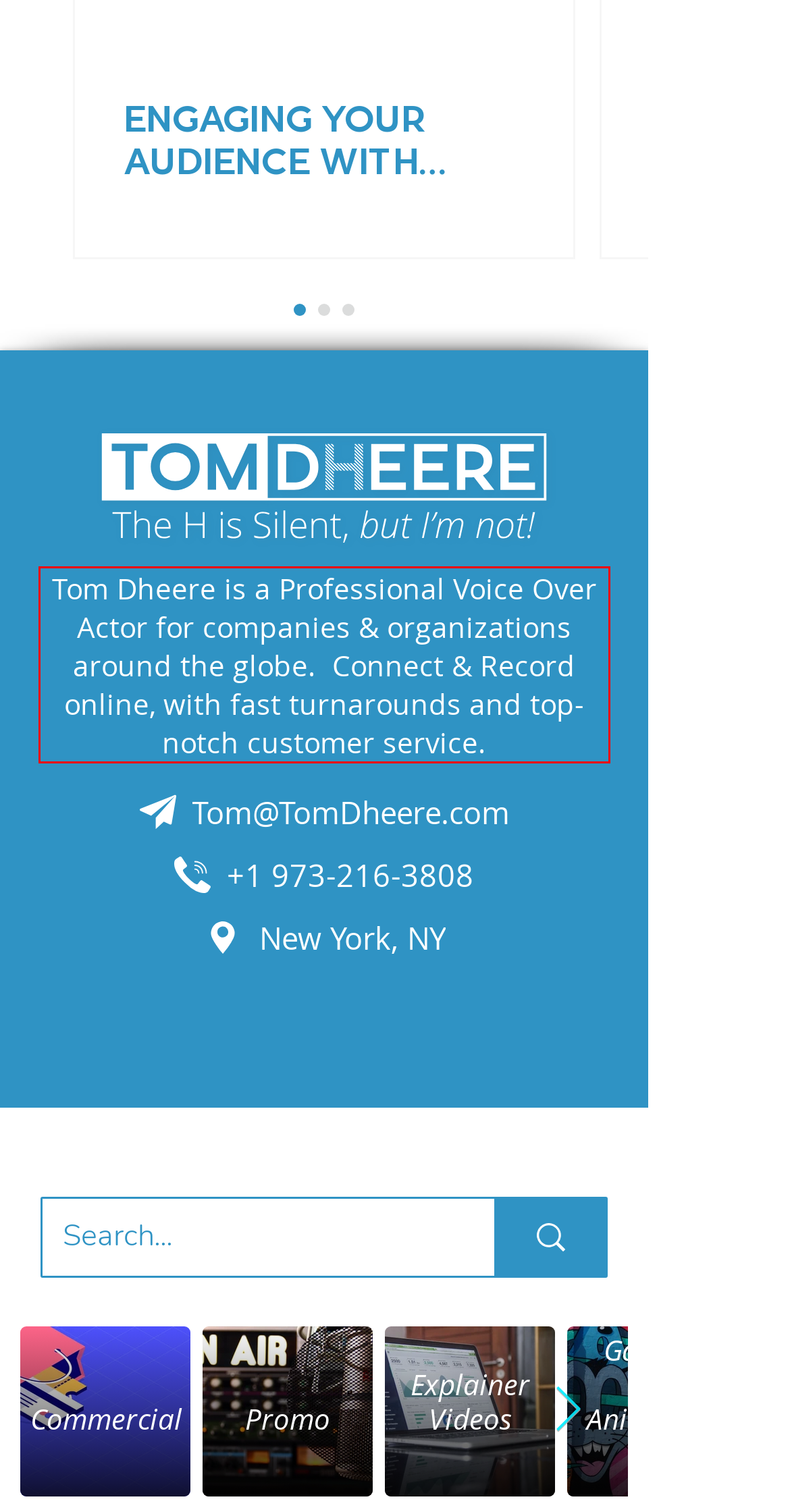You are provided with a screenshot of a webpage that includes a red bounding box. Extract and generate the text content found within the red bounding box.

Tom Dheere is a Professional Voice Over Actor for companies & organizations around the globe. Connect & Record online, with fast turnarounds and top-notch customer service.